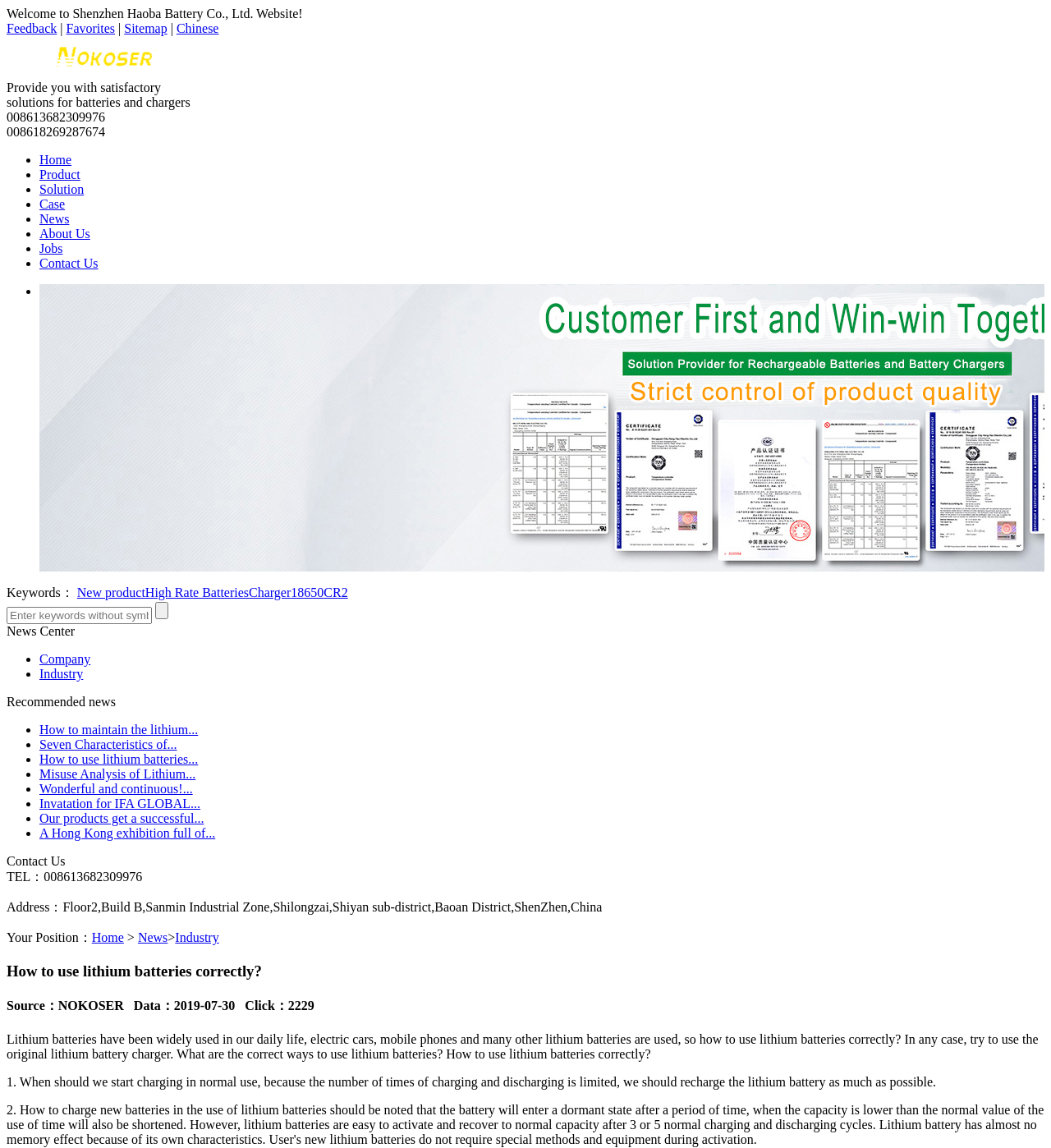Highlight the bounding box coordinates of the element you need to click to perform the following instruction: "Contact Us."

[0.006, 0.744, 0.062, 0.756]